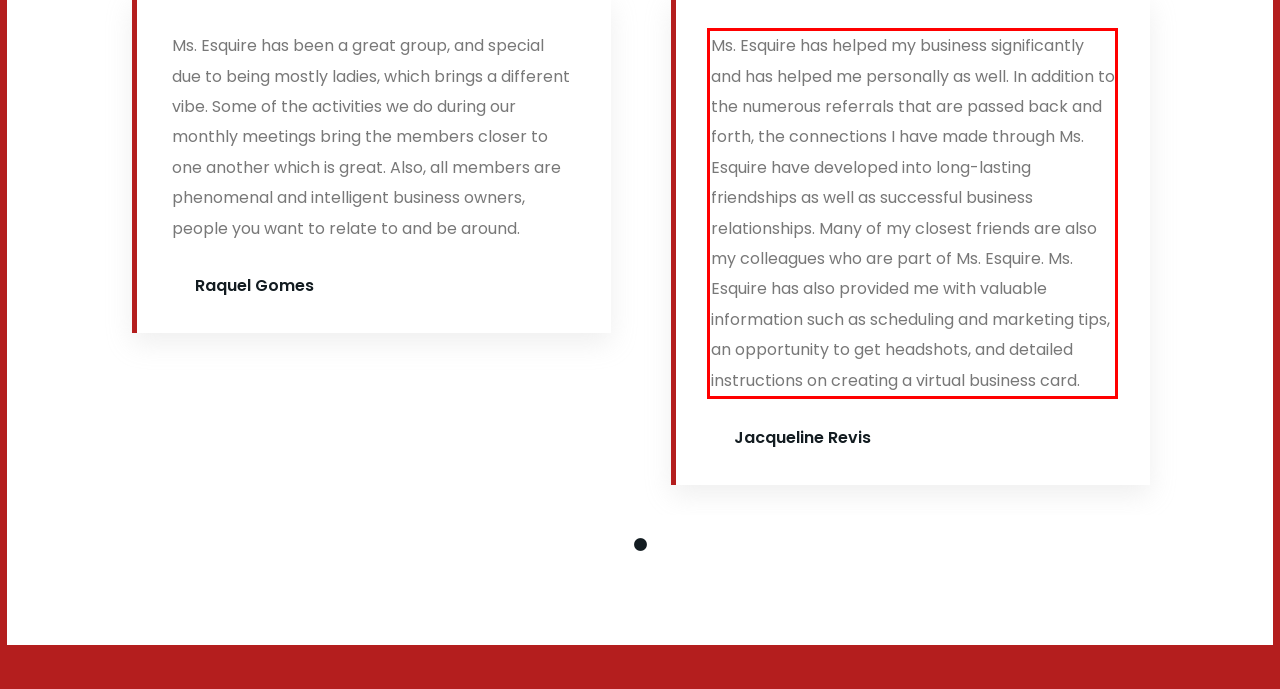Extract and provide the text found inside the red rectangle in the screenshot of the webpage.

Ms. Esquire has helped my business significantly and has helped me personally as well. In addition to the numerous referrals that are passed back and forth, the connections I have made through Ms. Esquire have developed into long-lasting friendships as well as successful business relationships. Many of my closest friends are also my colleagues who are part of Ms. Esquire. Ms. Esquire has also provided me with valuable information such as scheduling and marketing tips, an opportunity to get headshots, and detailed instructions on creating a virtual business card.